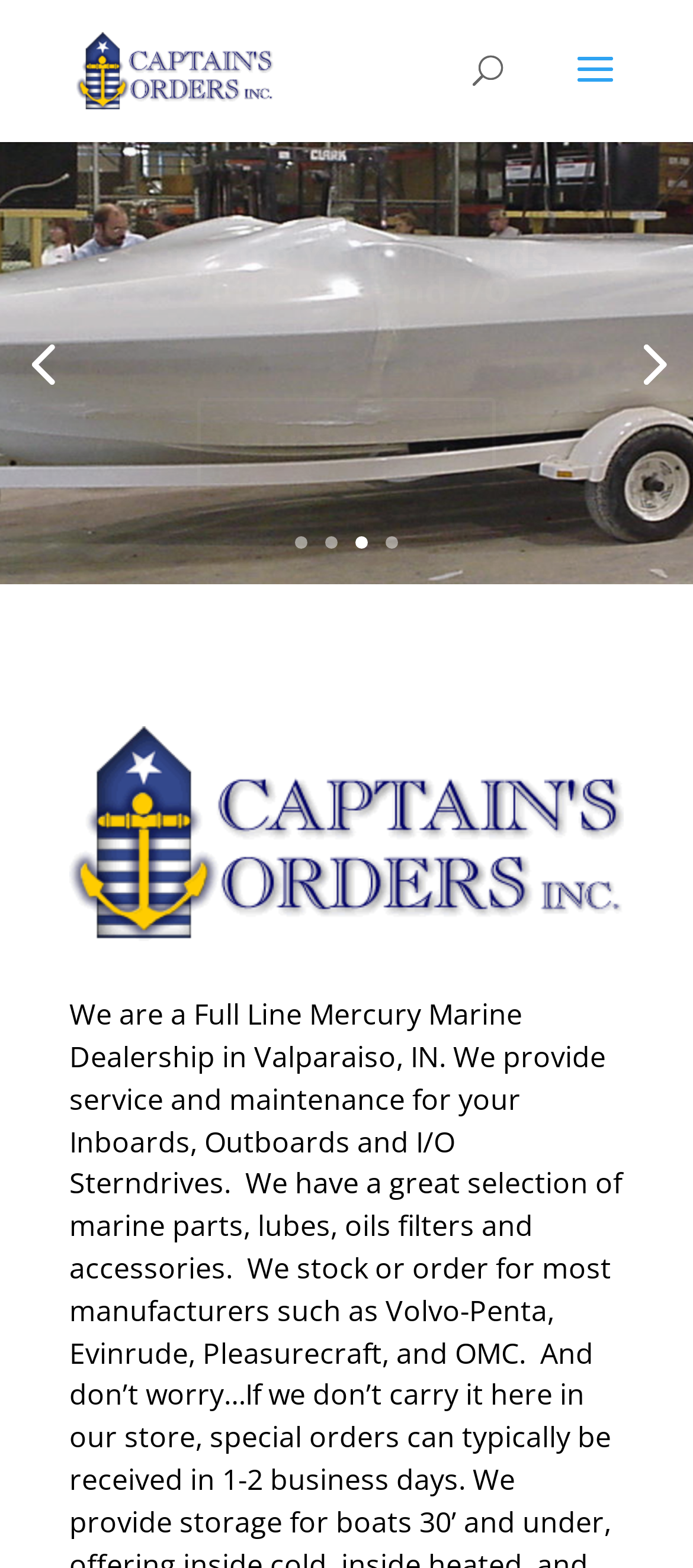Identify the bounding box coordinates of the section that should be clicked to achieve the task described: "search for something".

[0.5, 0.0, 0.9, 0.001]